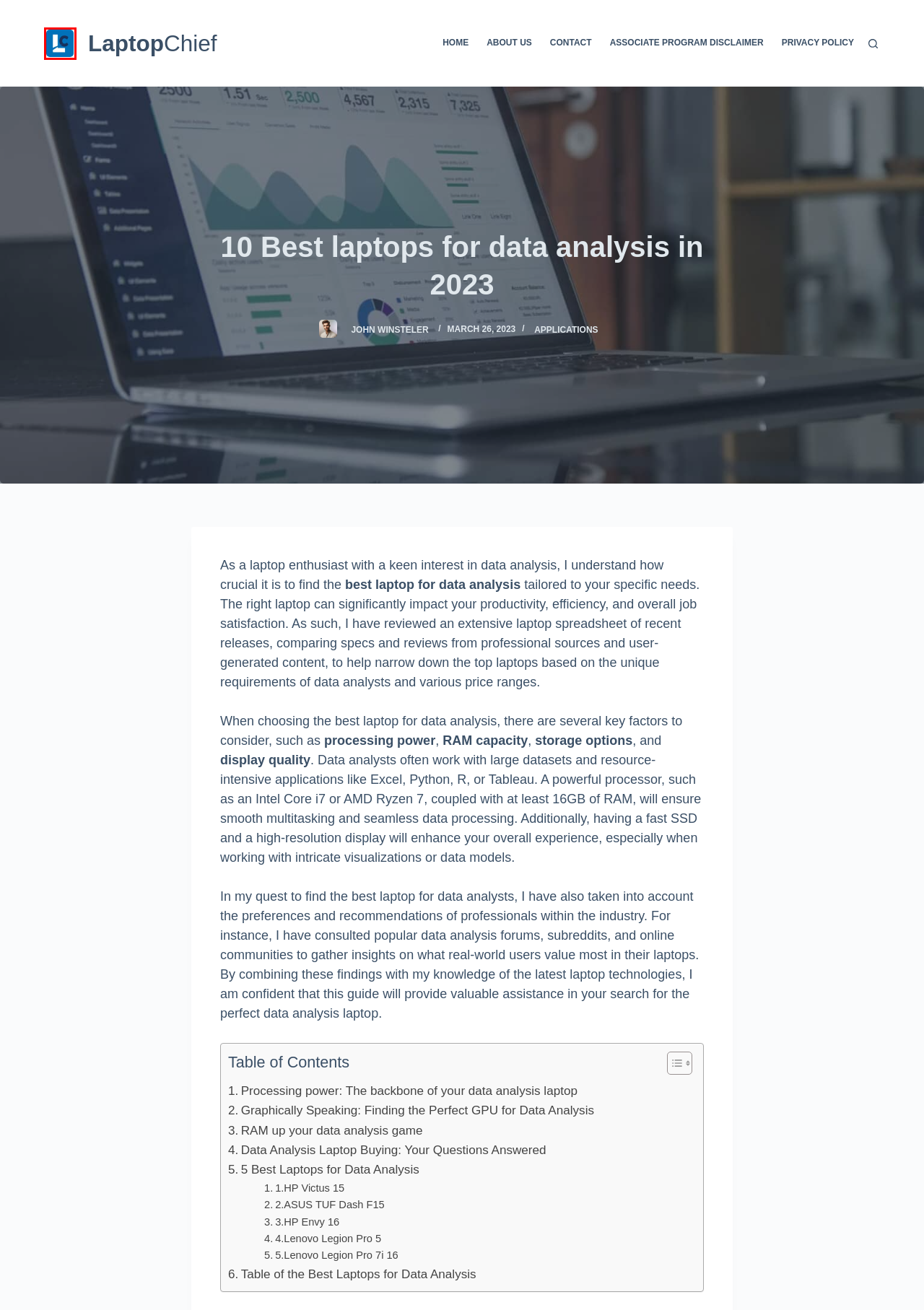Inspect the provided webpage screenshot, concentrating on the element within the red bounding box. Select the description that best represents the new webpage after you click the highlighted element. Here are the candidates:
A. About Us - LaptopChief
B. John Winsteler, Author at LaptopChief
C. Associate Program Disclaimer - LaptopChief
D. HP Victus 15 review | TechRadar
E. Privacy Policy - LaptopChief
F. Contact - LaptopChief
G. Applications Archives - LaptopChief
H. LaptopChief - LaptopChief

H